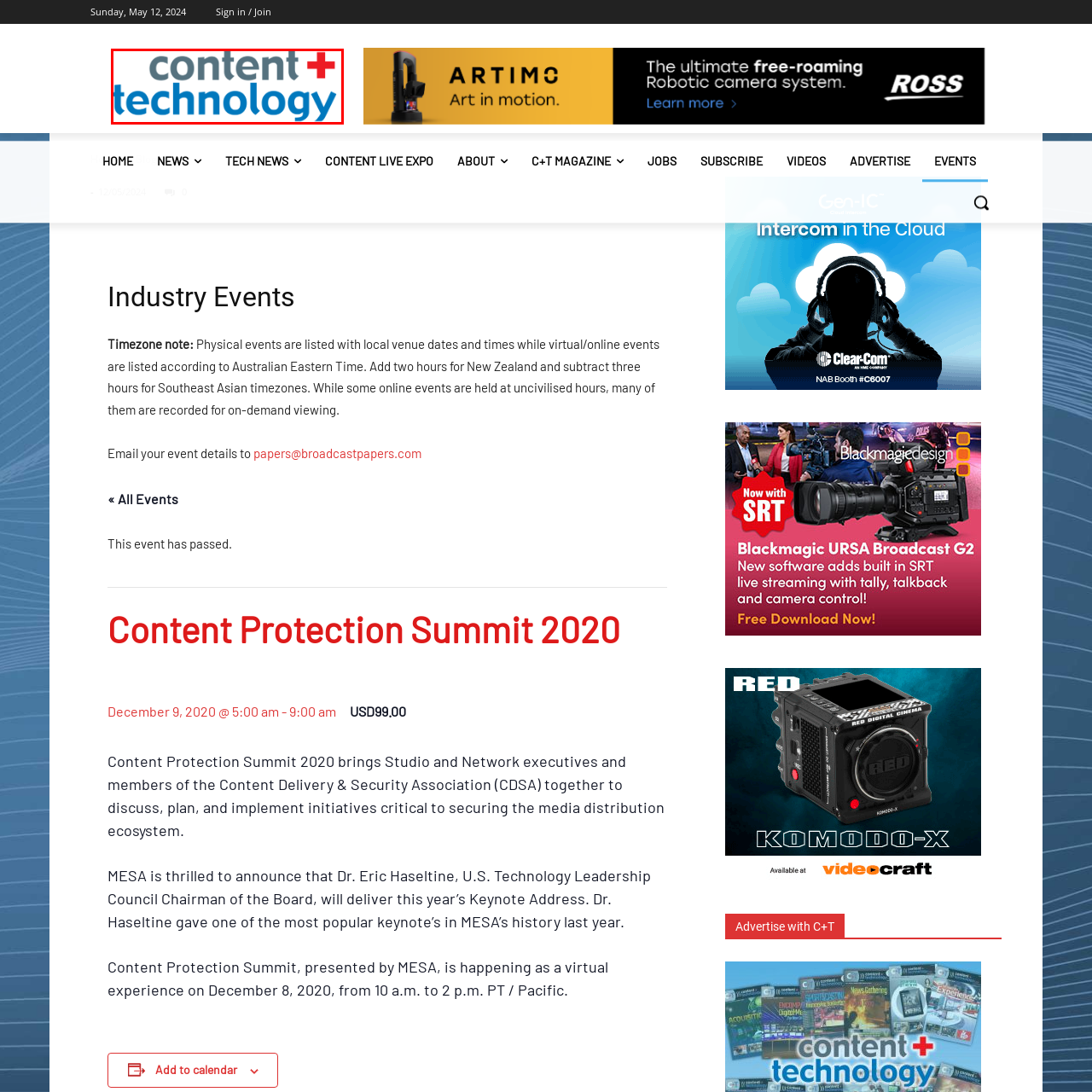Thoroughly describe the scene within the red-bordered area of the image.

This image features the logo for "Content + Technology," a prominent brand that represents the intersection of content and technological innovation. The design showcases the term "content" in a gray color and "technology" in blue, with a striking red plus sign symbolizing the synergy between the two fields. This logo is often associated with events and discussions focused on advancements and best practices in the media and technology sectors. The visual identity reflects a modern and professional approach, aligning with the brand’s mission to connect industry professionals and foster dialogue around content security and distribution.